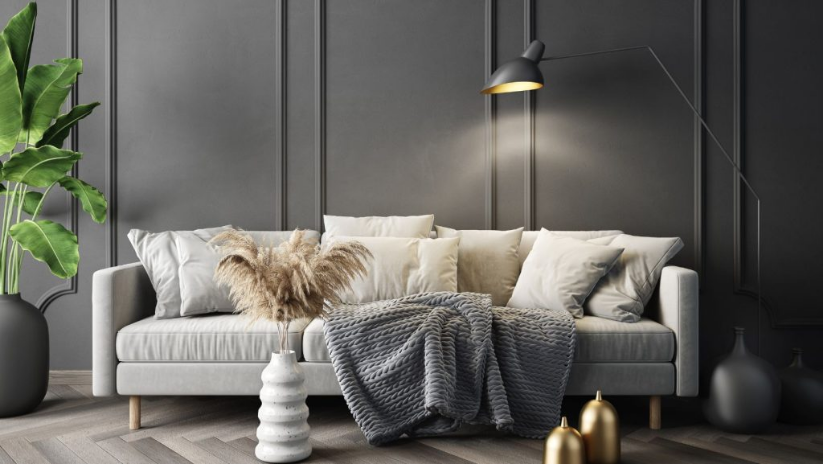Answer this question in one word or a short phrase: What type of plant is in the black pot?

Green